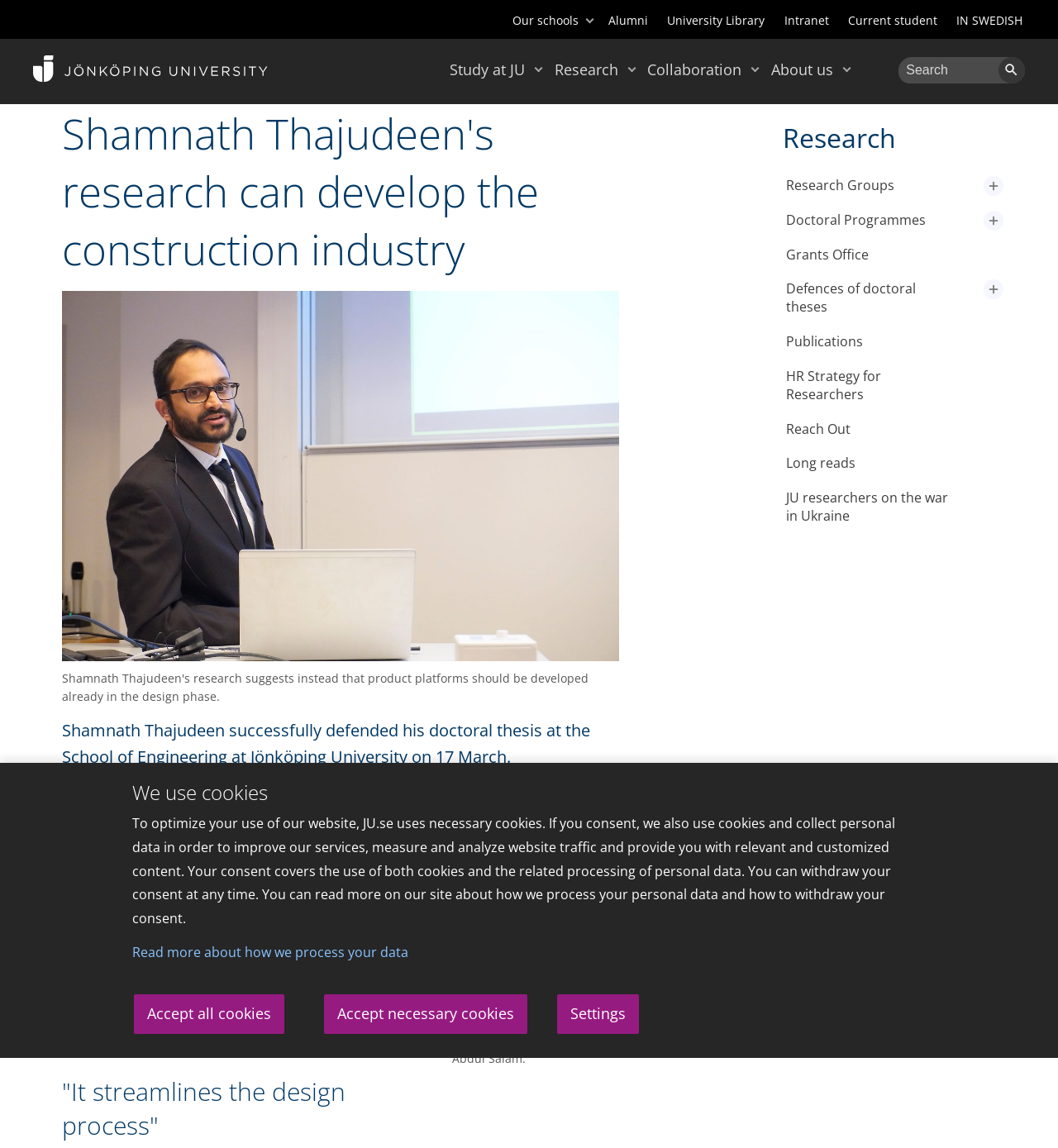Provide an in-depth description of the elements and layout of the webpage.

This webpage is about Jönköping University, an international university in Sweden. At the top, there is a navigation menu with links to different sections of the website, including "Our schools", "Alumni", "University Library", and "Intranet". Below this, there is a logo that links back to the start page.

The main content of the page is about Shamnath Thajudeen's research, which can develop the construction industry. There is a heading with this title, followed by an image of Shamnath Thajudeen, and then a paragraph of text describing his research. Below this, there is another image of Shamnath Thajudeen and his wife.

To the right of the main content, there is a side menu with links to different research-related topics, including "Research", "Research Groups", "Doctoral Programmes", and "Publications". There are also buttons to expand these submenus.

At the top right corner of the page, there is a search bar with a button to search the website. Below this, there is a cookie notification with buttons to accept all cookies or only necessary cookies.

Overall, the webpage is focused on presenting information about Shamnath Thajudeen's research and providing links to related topics, with a clean and organized layout.